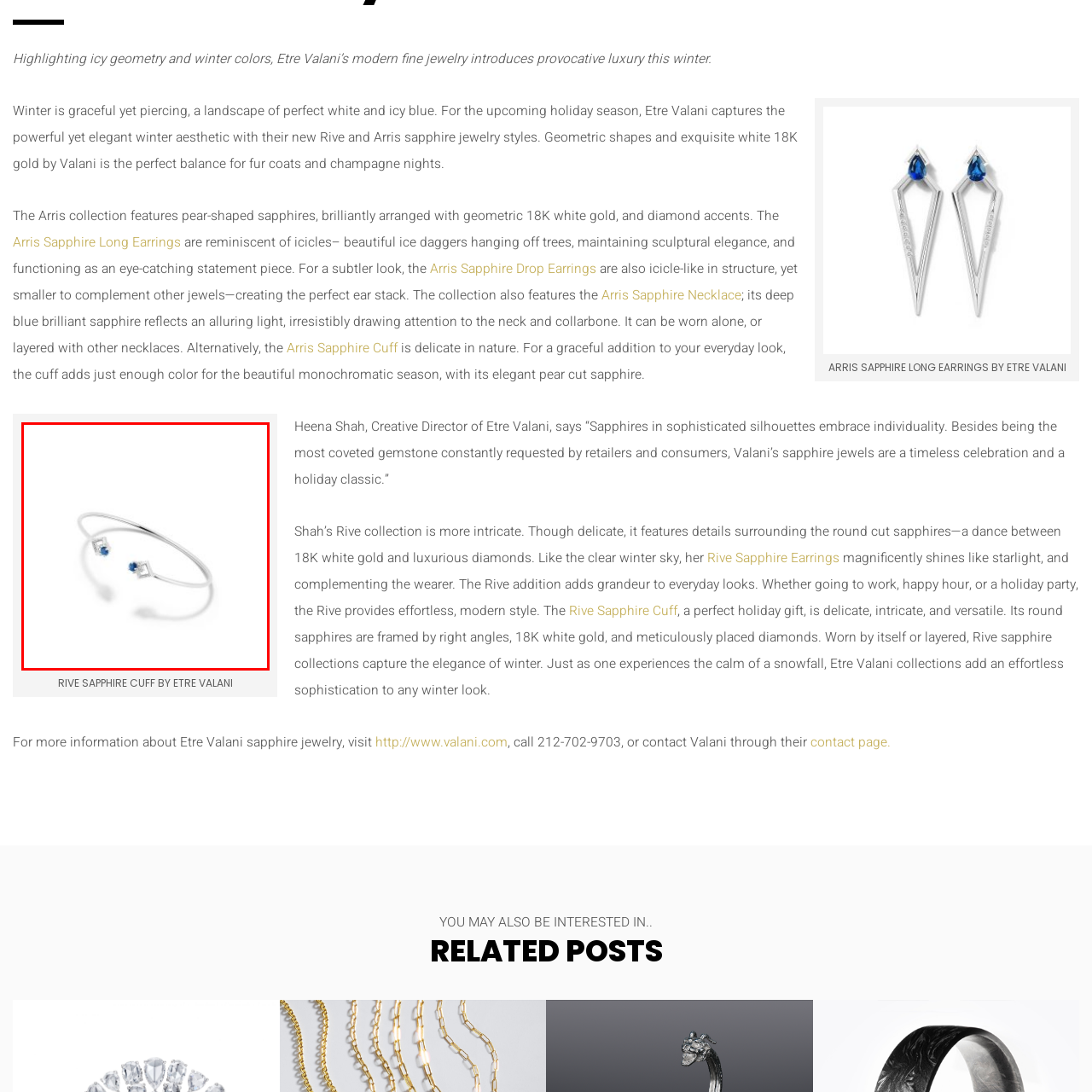What season is the cuff suitable for?
Examine the image highlighted by the red bounding box and provide a thorough and detailed answer based on your observations.

The caption suggests that the Rive Sapphire Cuff is 'perfect for the holiday season', implying that it is a suitable accessory for the winter holidays. This is likely due to the cuff's wintry inspiration and luxurious feel.